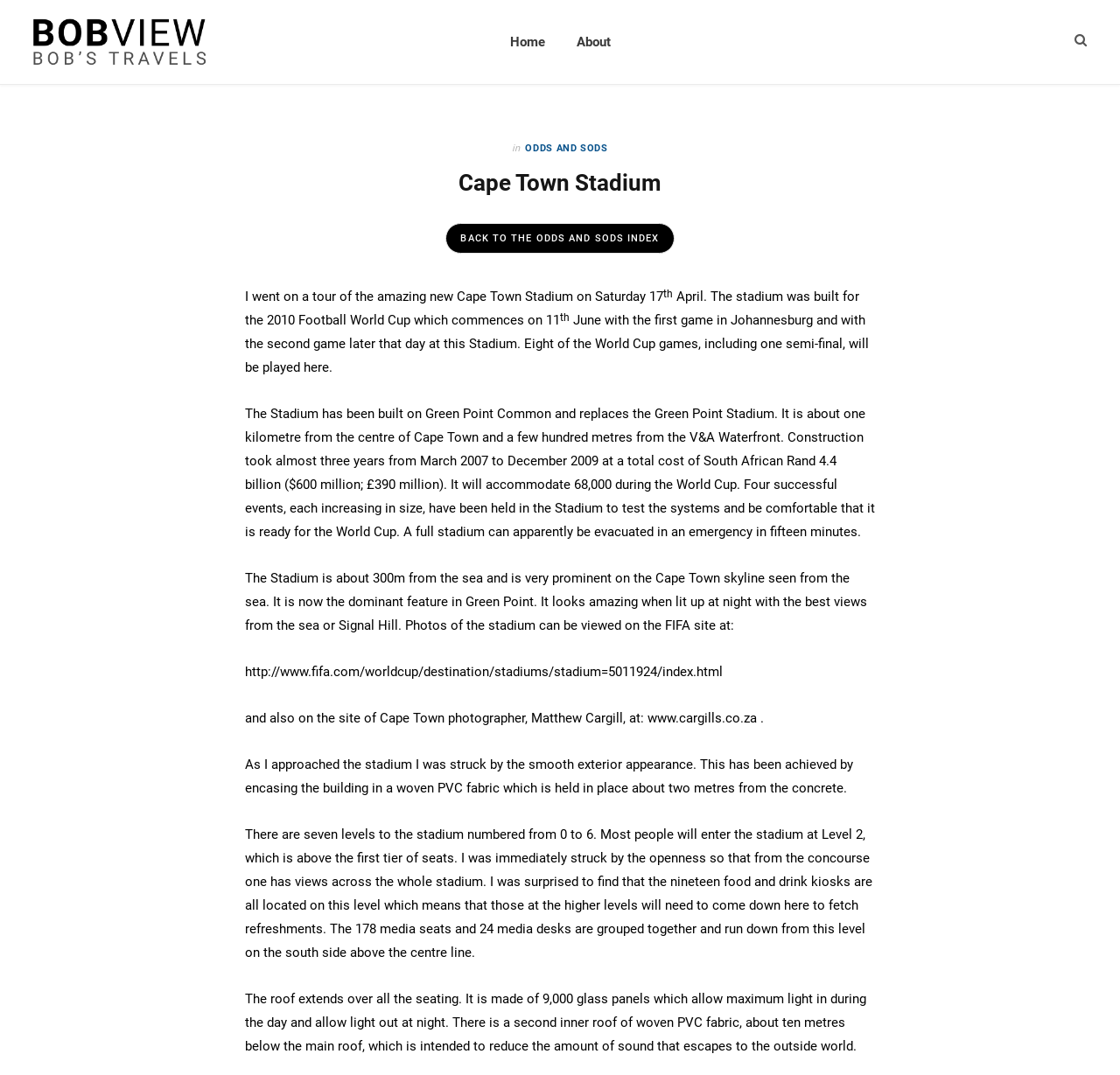What is the capacity of the stadium during the World Cup?
From the screenshot, provide a brief answer in one word or phrase.

68,000